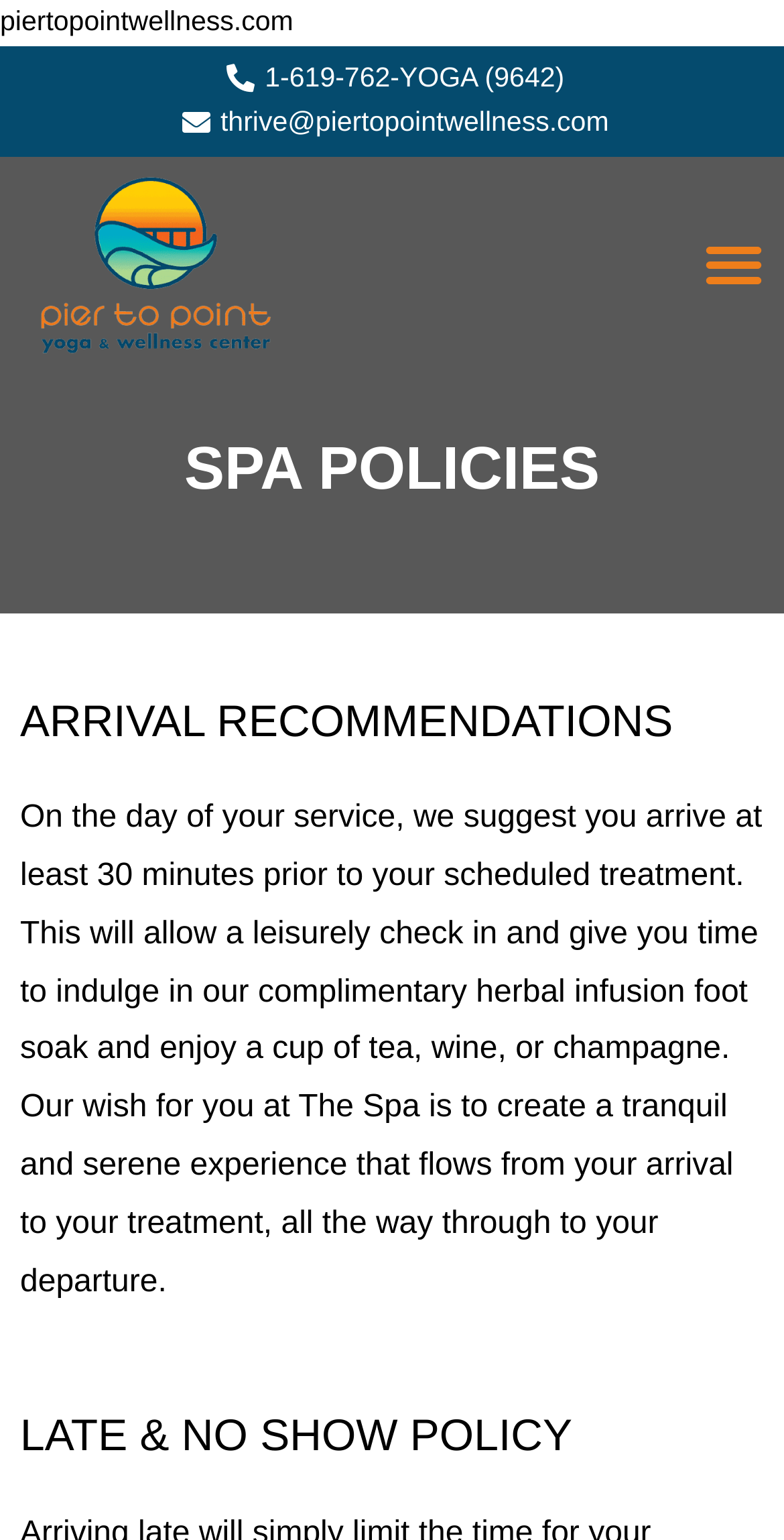What is the name of the spa?
Give a thorough and detailed response to the question.

The webpage's title and URL indicate that the spa's name is Pier To Point Wellness, and the URL is piertopointwellness.com.